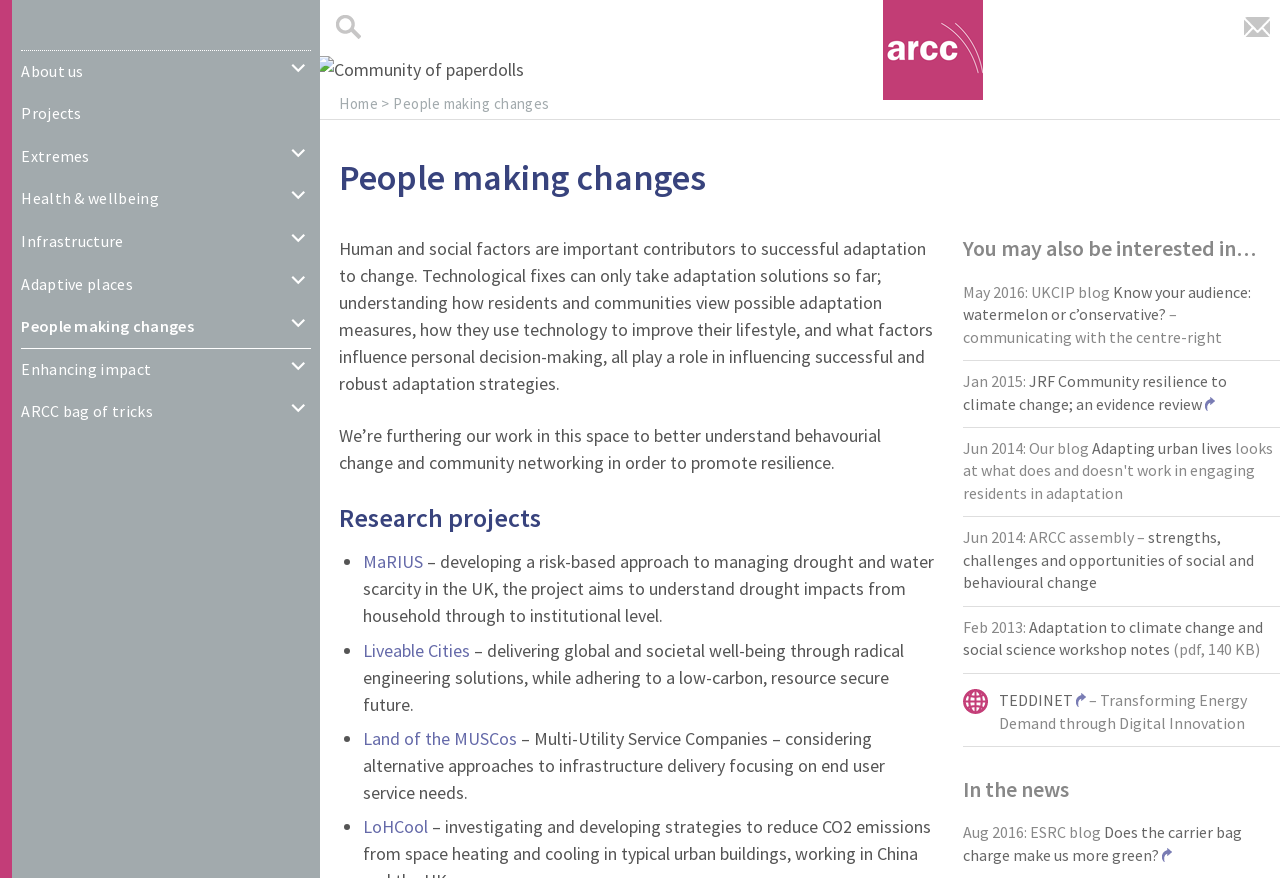Extract the bounding box for the UI element that matches this description: "expand child menu".

[0.222, 0.352, 0.243, 0.381]